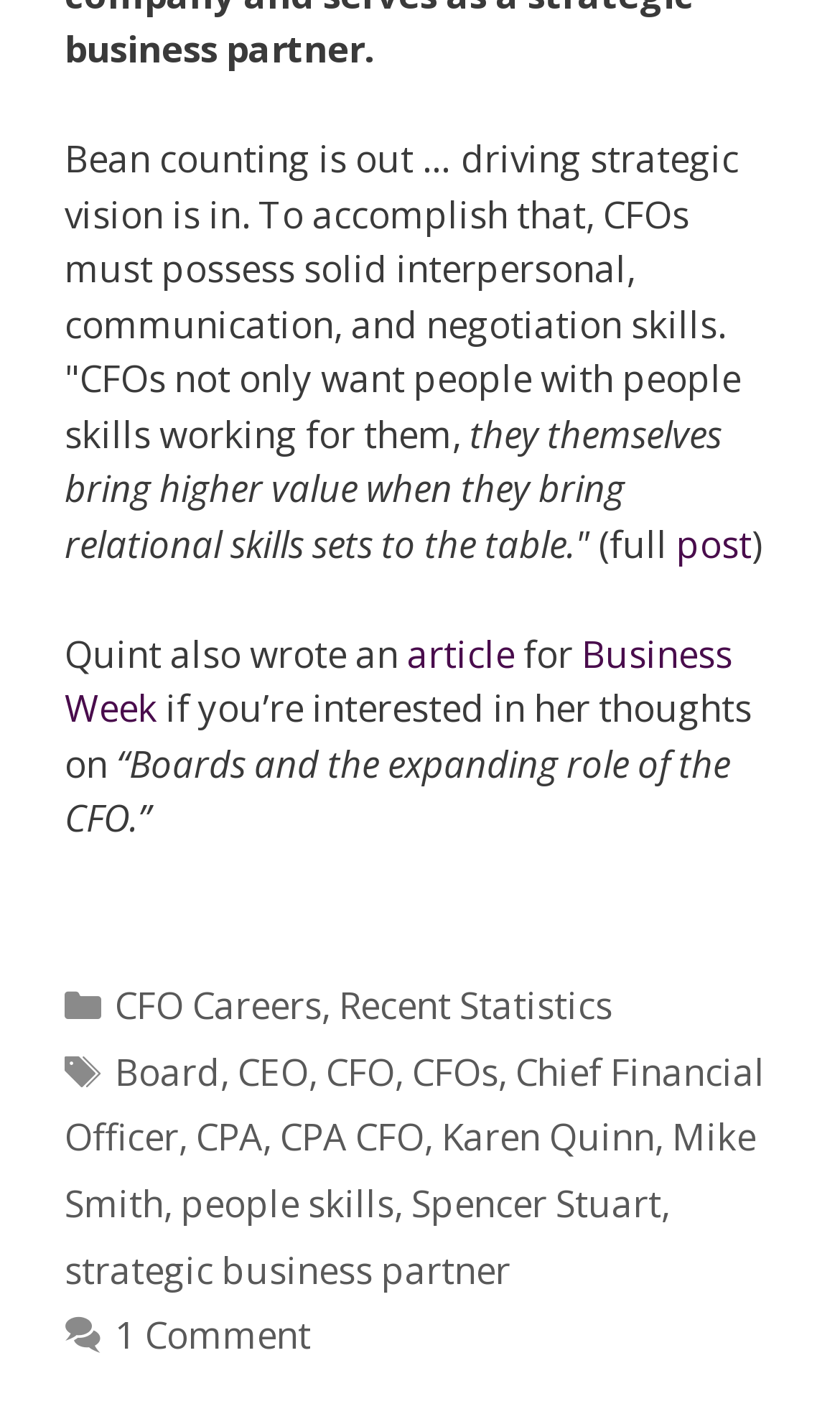What is the expanding role of the CFO mentioned in the article?
Answer the question with just one word or phrase using the image.

Boards